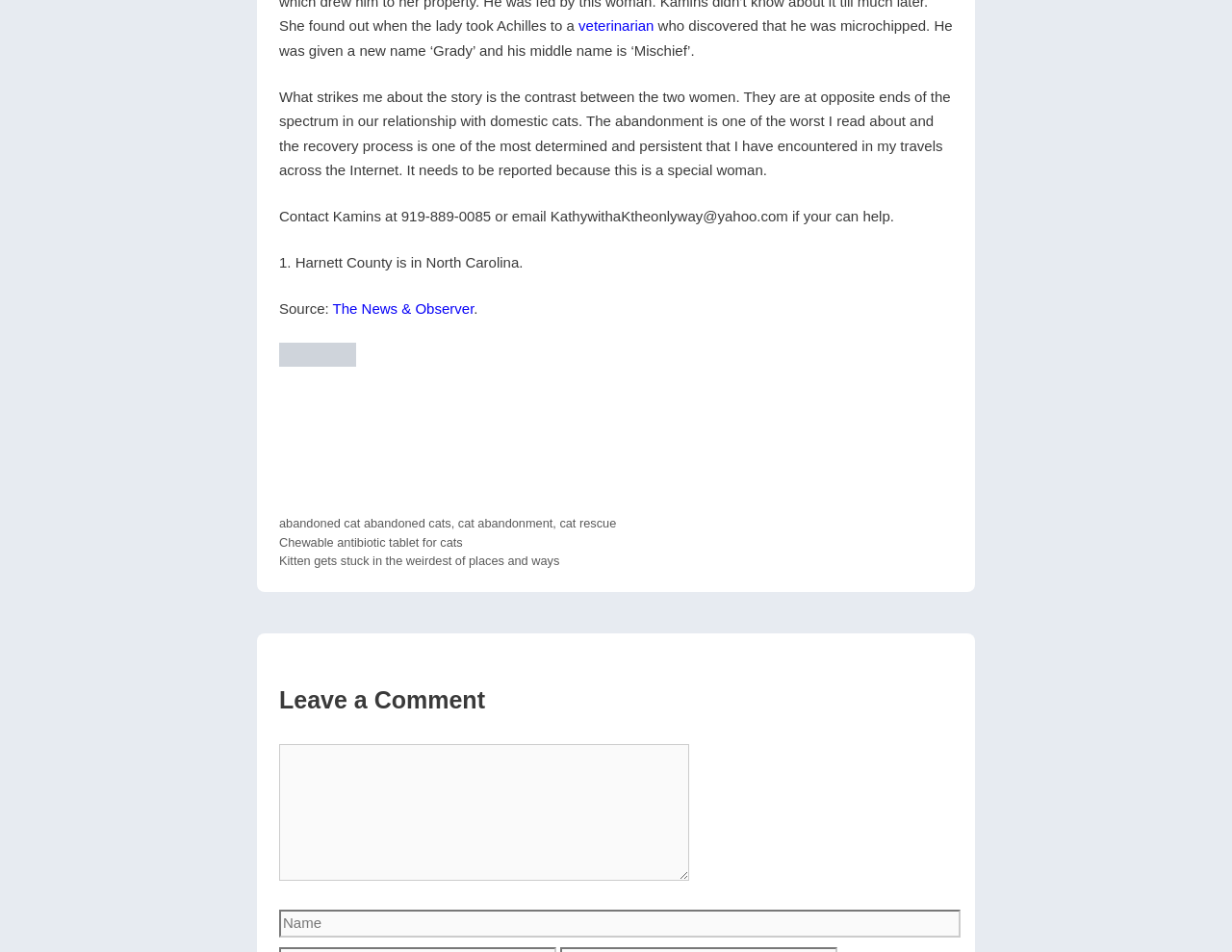Please specify the bounding box coordinates of the clickable region to carry out the following instruction: "read the source of the article". The coordinates should be four float numbers between 0 and 1, in the format [left, top, right, bottom].

[0.27, 0.316, 0.385, 0.333]